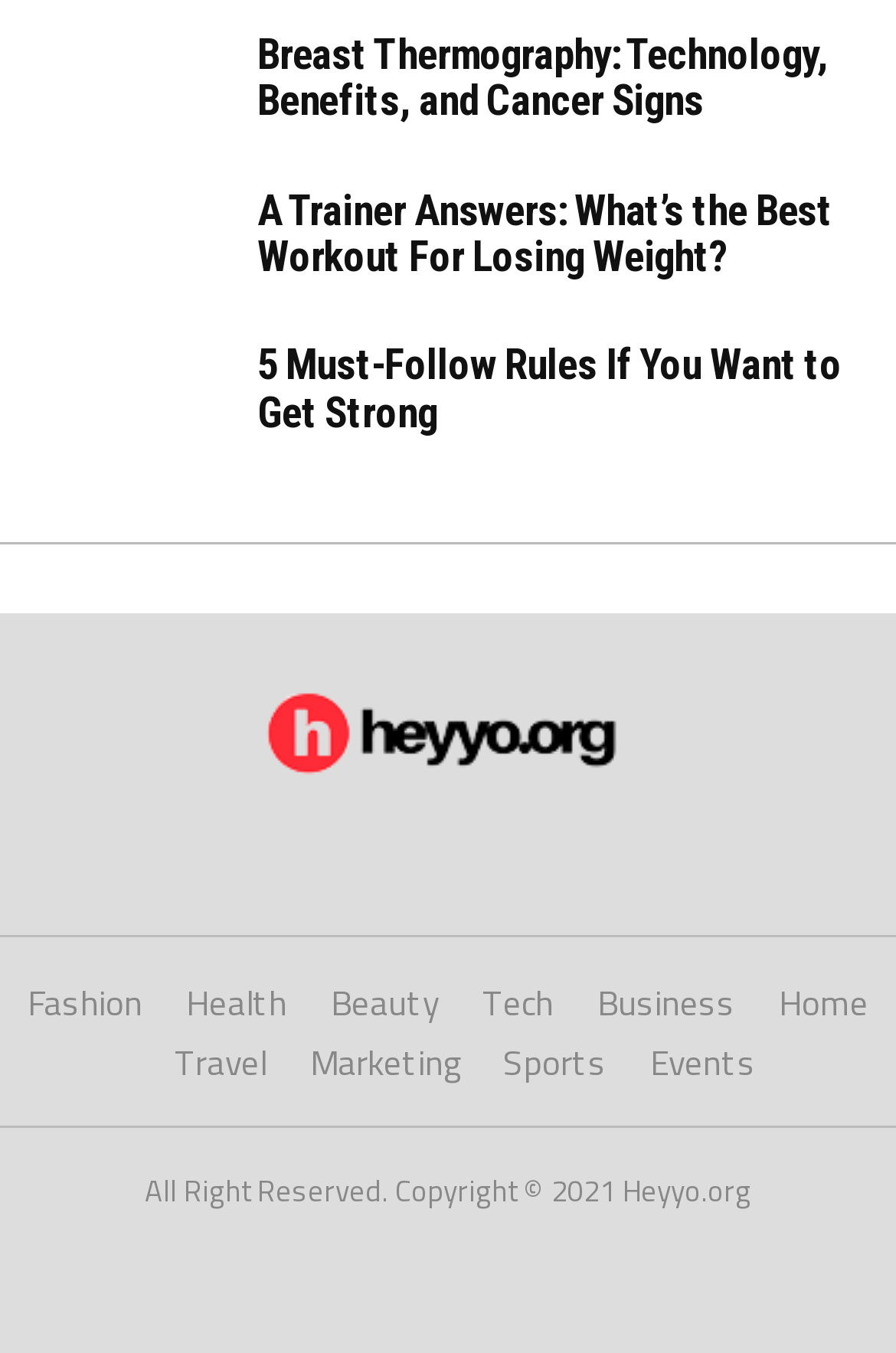What is the topic of the first article? Look at the image and give a one-word or short phrase answer.

Breast Thermography